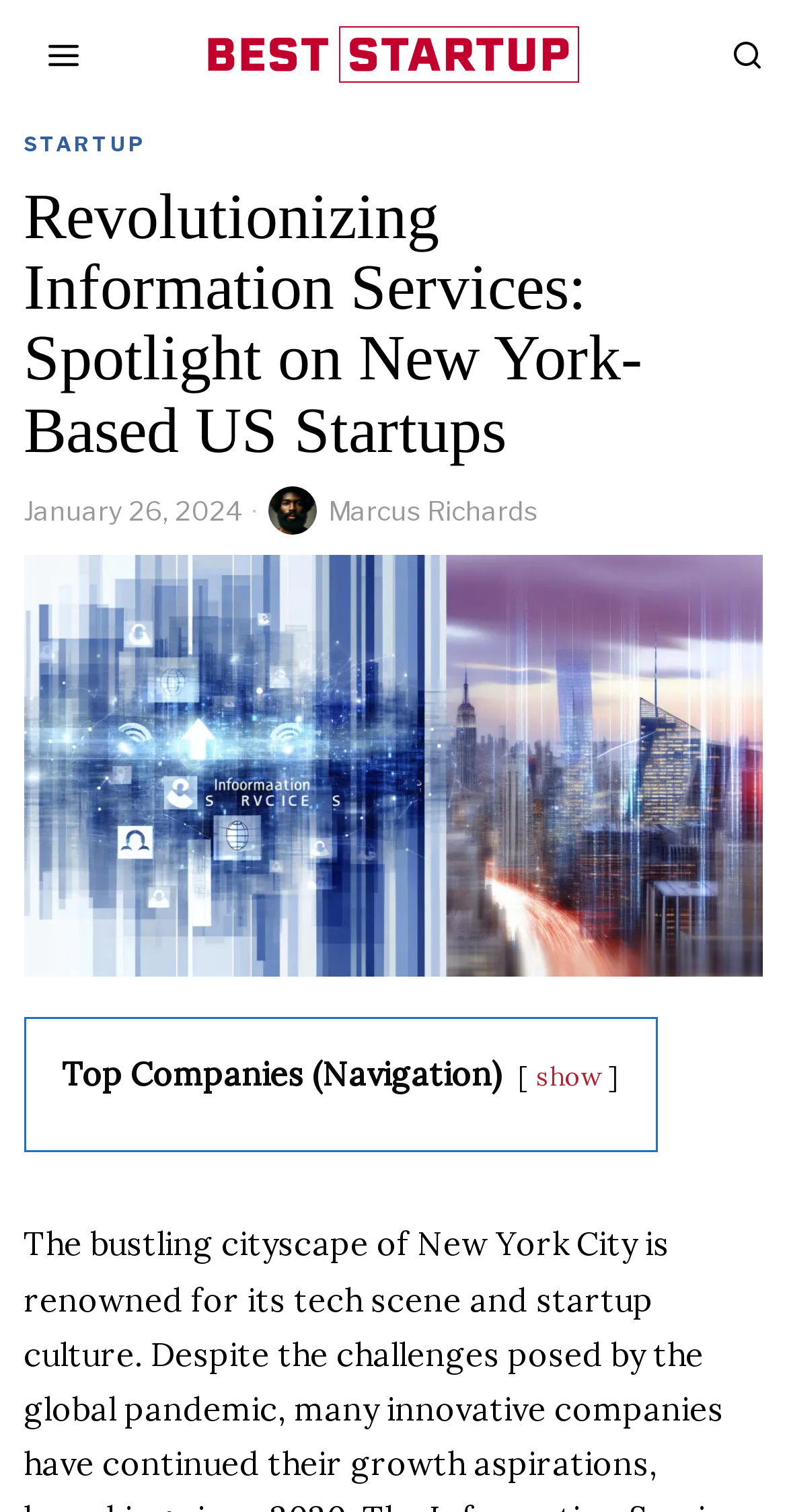Please provide the bounding box coordinates in the format (top-left x, top-left y, bottom-right x, bottom-right y). Remember, all values are floating point numbers between 0 and 1. What is the bounding box coordinate of the region described as: Startup

[0.03, 0.085, 0.186, 0.107]